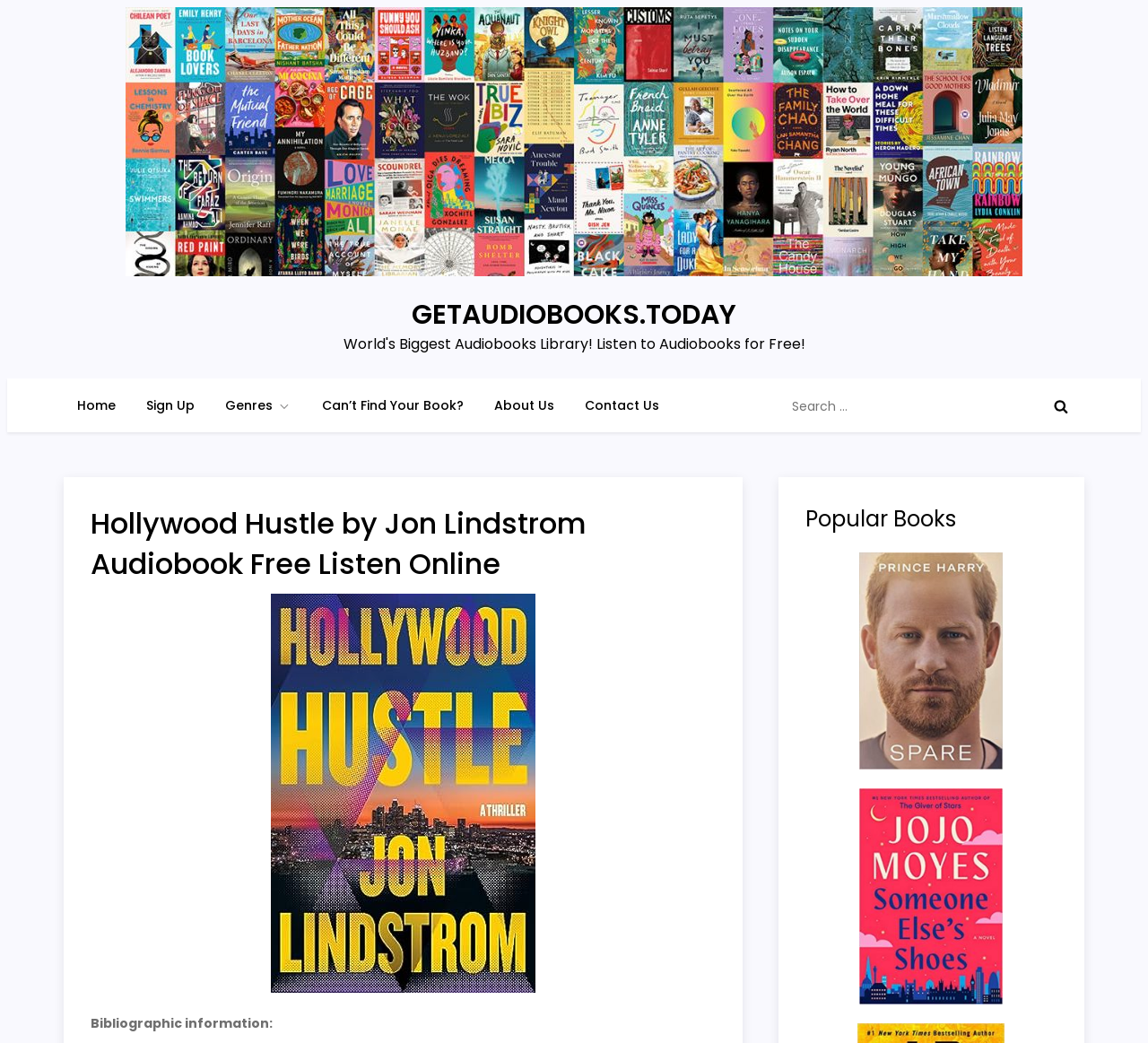How many links are there in the top navigation bar?
Based on the screenshot, answer the question with a single word or phrase.

6